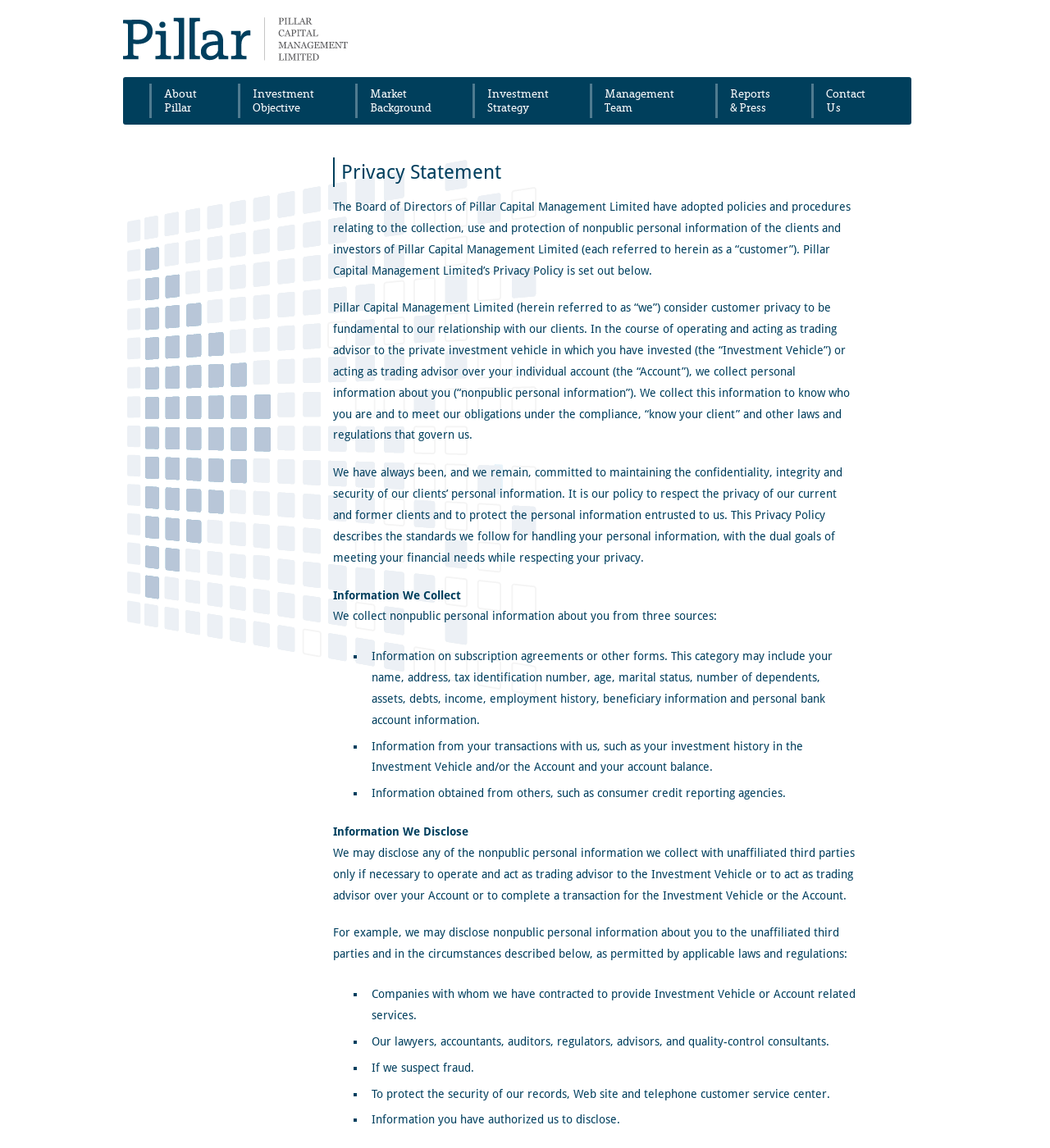Who may Pillar Capital Management Limited disclose nonpublic personal information to?
Please provide a comprehensive and detailed answer to the question.

As stated on the webpage, Pillar Capital Management Limited may disclose nonpublic personal information about their clients to unaffiliated third parties, such as companies with whom they have contracted to provide Investment Vehicle or Account related services, their lawyers, accountants, auditors, regulators, advisors, and quality-control consultants, and in certain circumstances, such as if they suspect fraud.